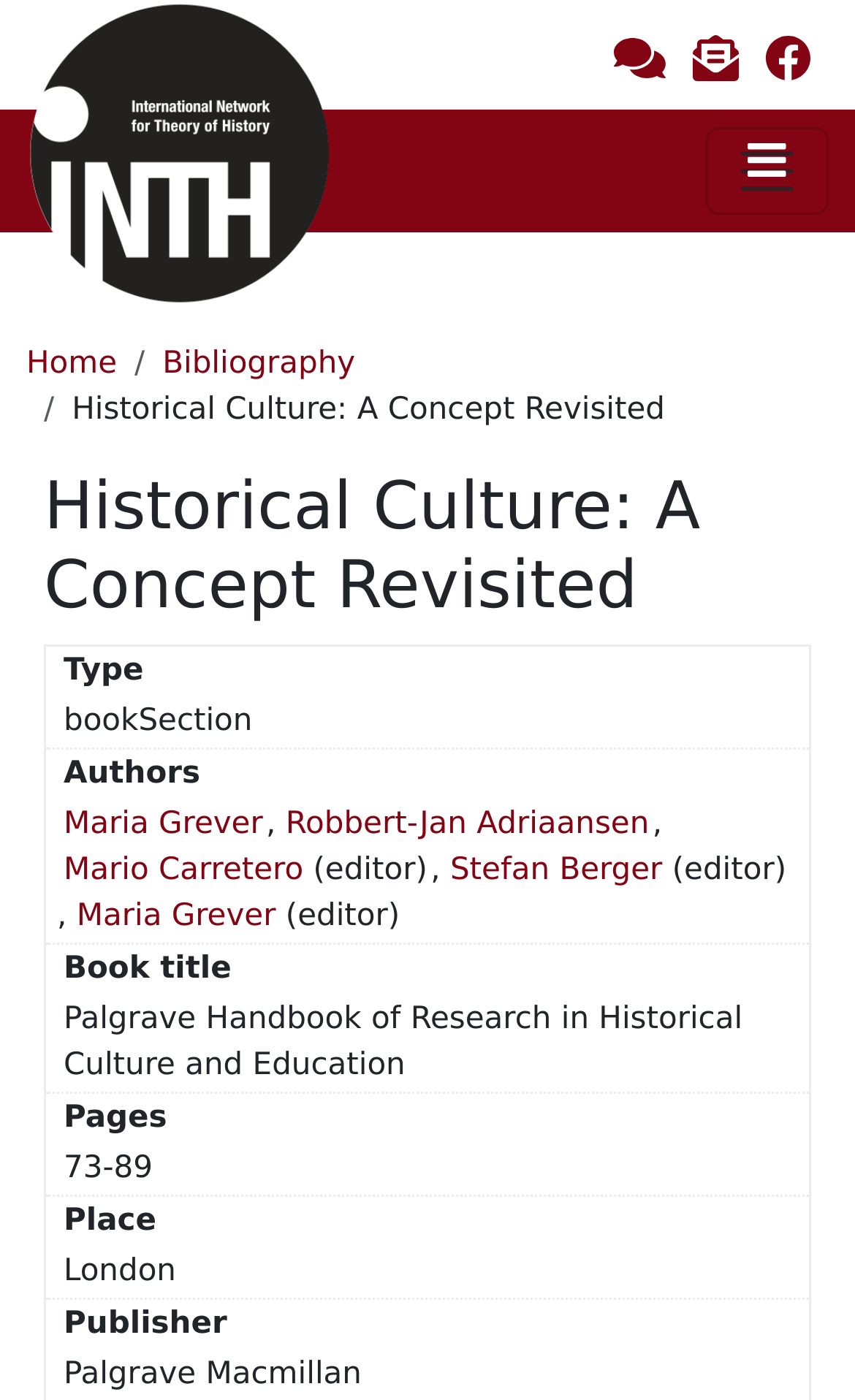Where was the book published?
Look at the image and respond to the question as thoroughly as possible.

I found the answer by looking at the table with the heading 'Historical Culture: A Concept Revisited'. In the fifth row, there is a column labeled 'Place' with the value 'London'.